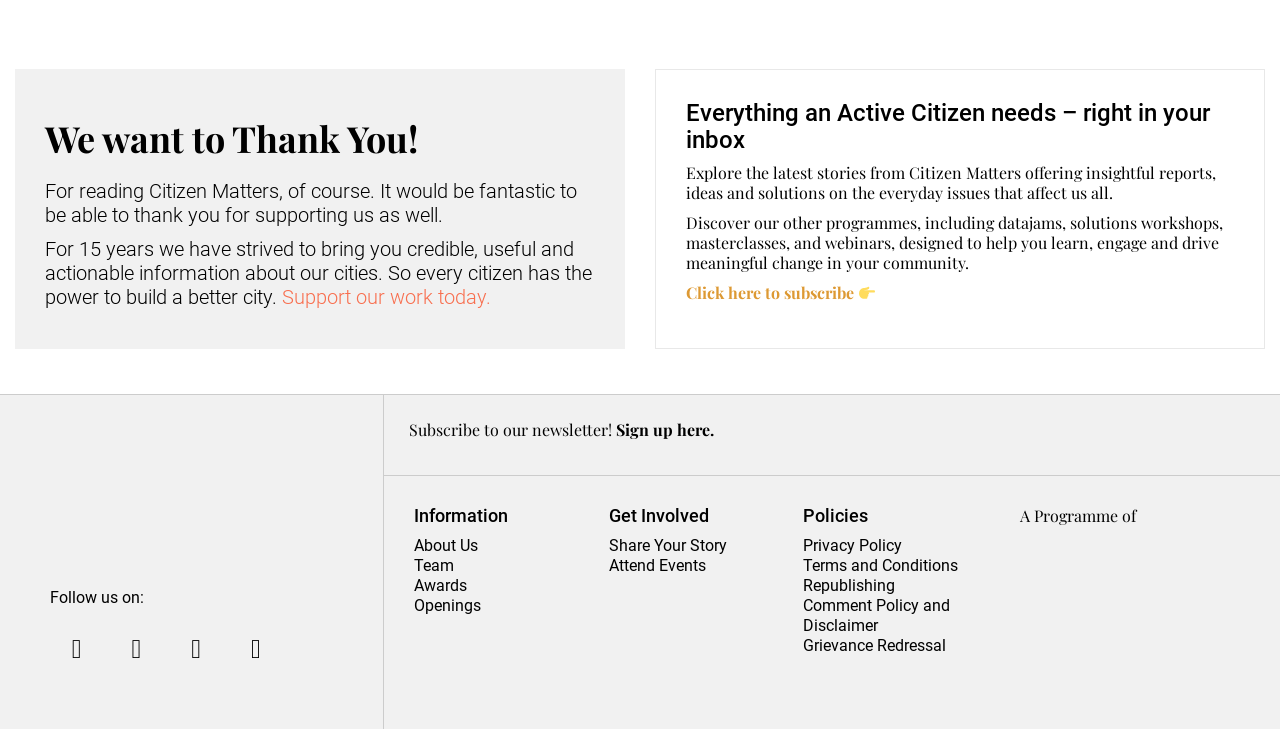How can I stay updated with Citizen Matters?
Refer to the image and provide a one-word or short phrase answer.

Subscribe to our newsletter